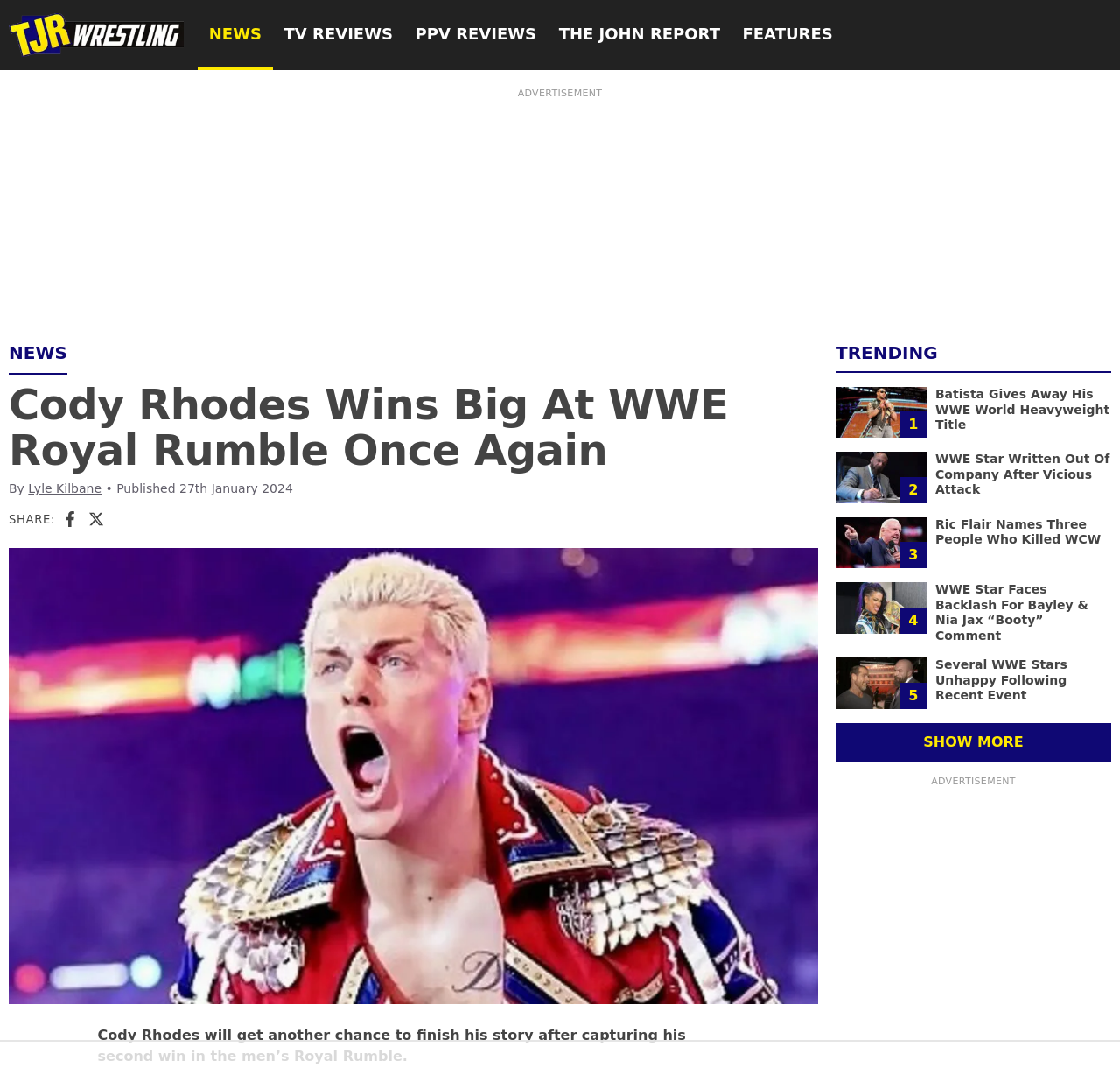Determine the bounding box coordinates in the format (top-left x, top-left y, bottom-right x, bottom-right y). Ensure all values are floating point numbers between 0 and 1. Identify the bounding box of the UI element described by: The John Report

[0.489, 0.0, 0.653, 0.065]